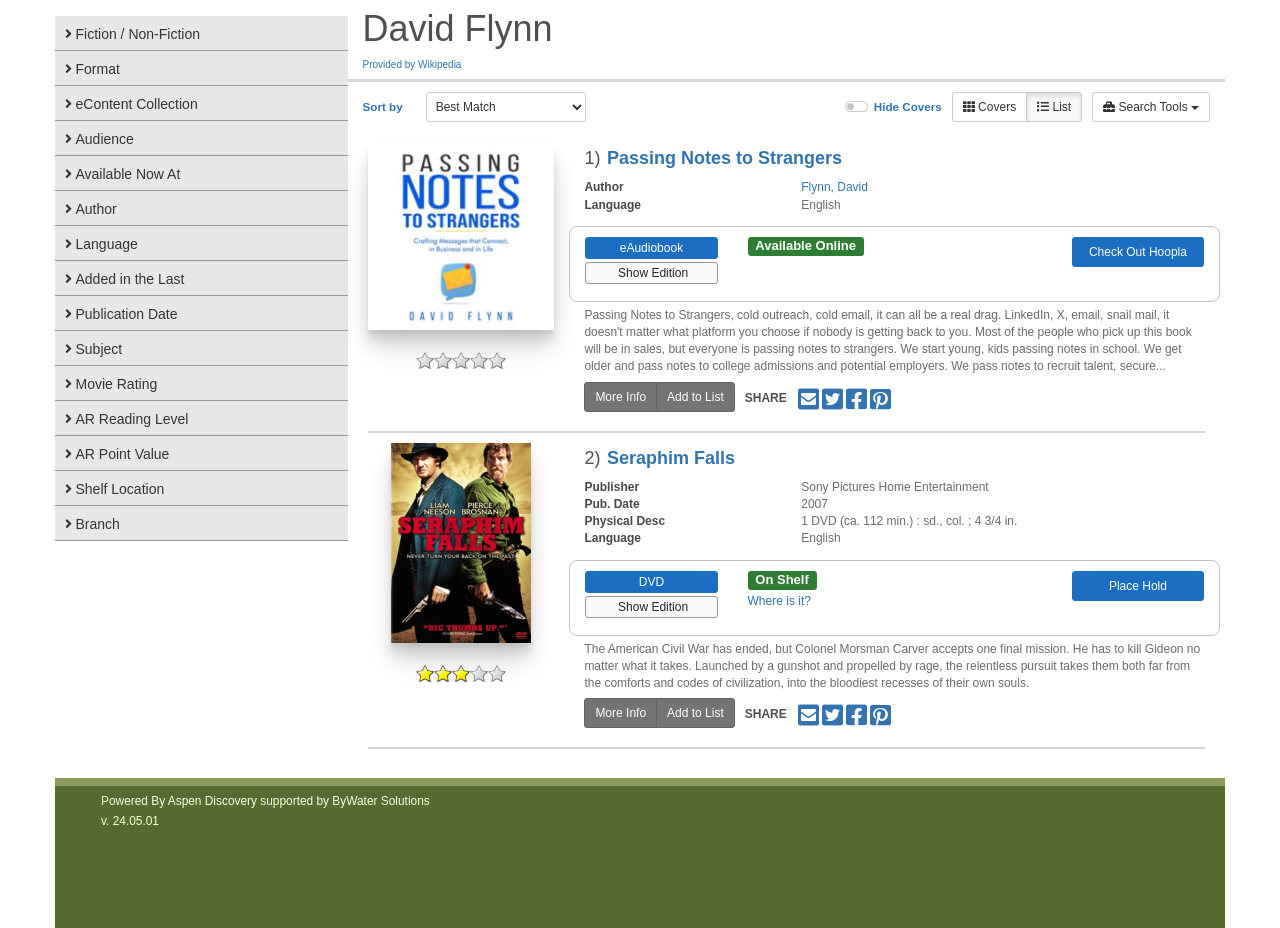Determine the bounding box for the UI element as described: "Show Edition". The coordinates should be represented as four float numbers between 0 and 1, formatted as [left, top, right, bottom].

[0.457, 0.283, 0.561, 0.3]